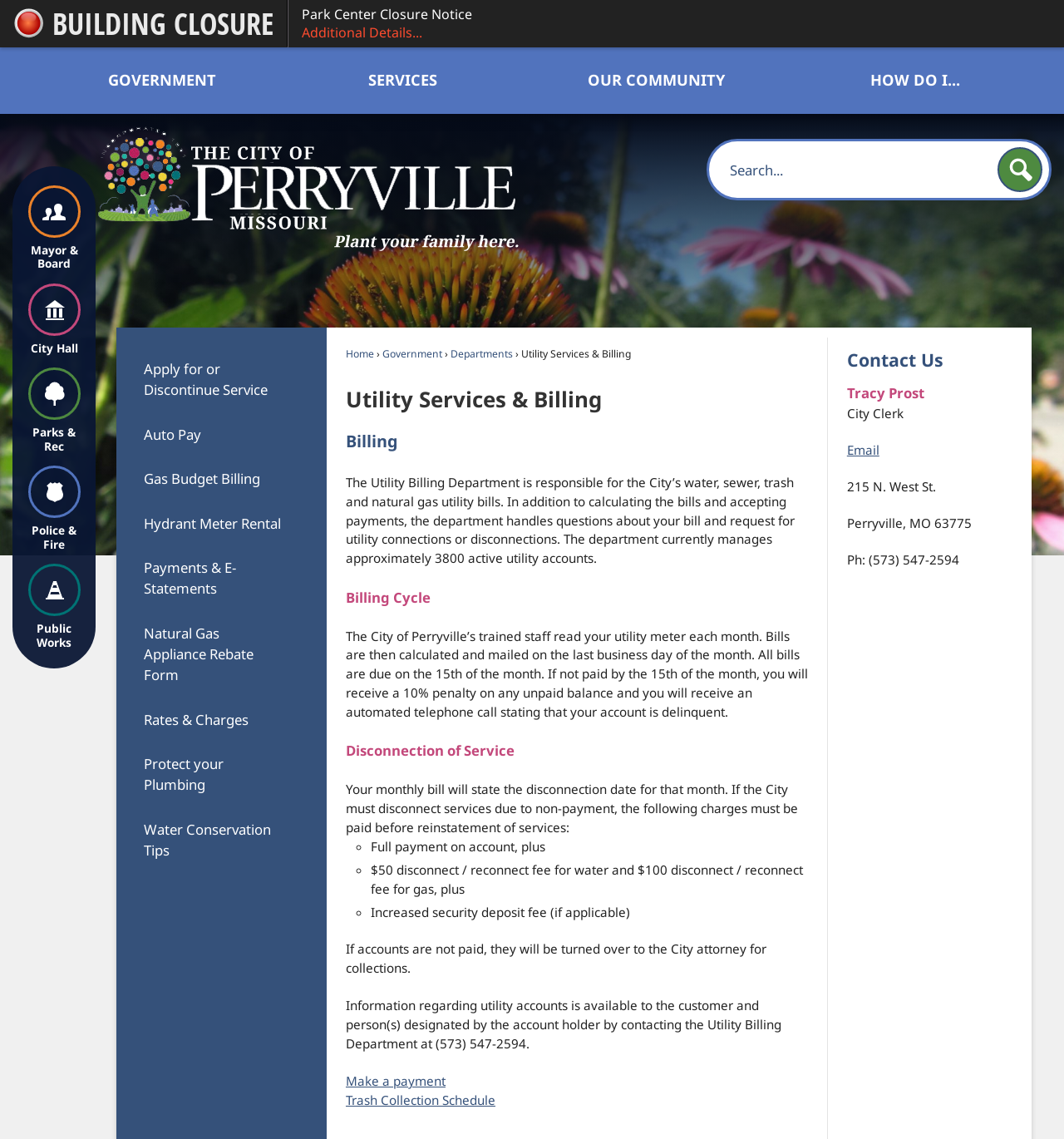Respond to the question below with a single word or phrase:
What is the penalty for not paying bills on time?

10% penalty